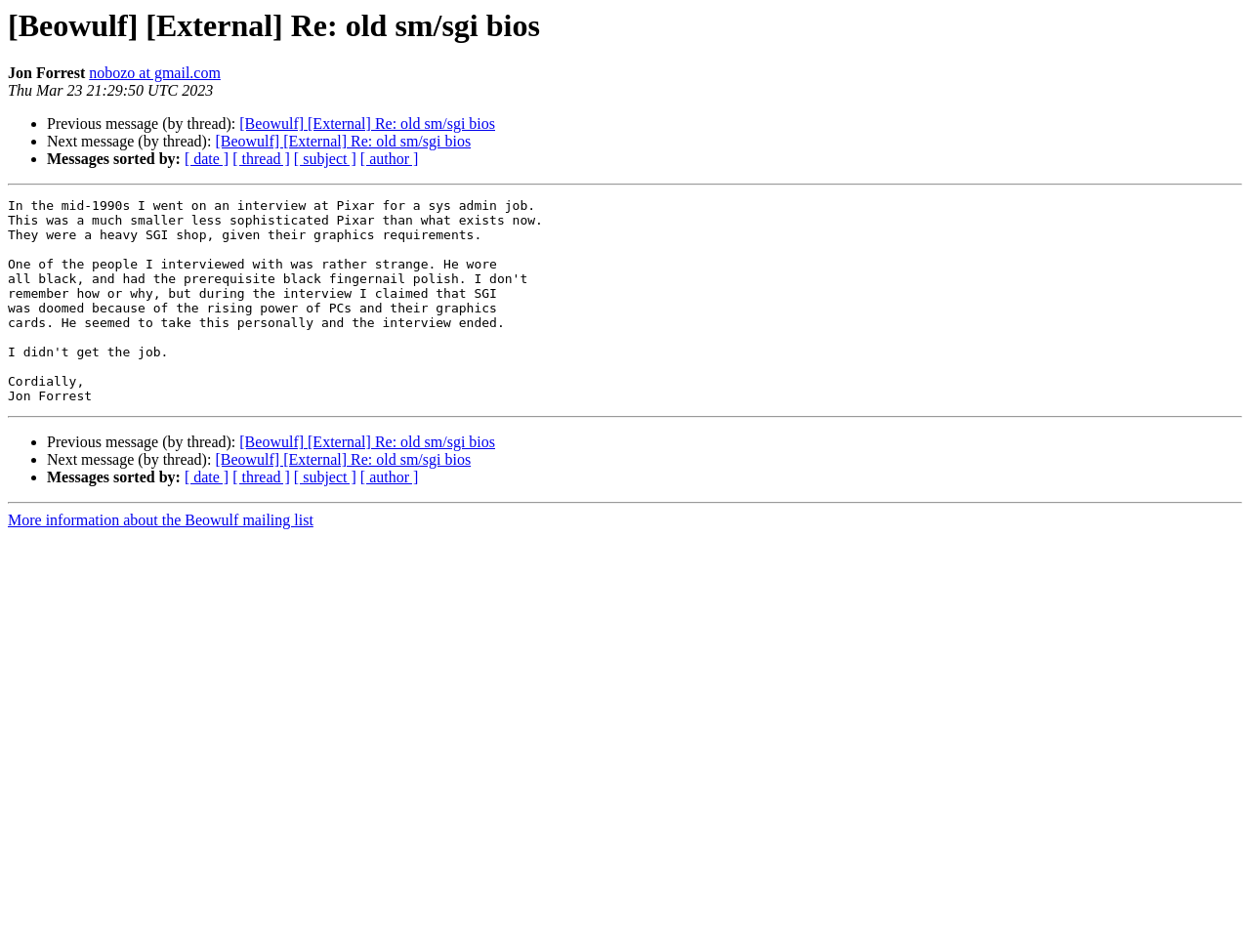Please give a one-word or short phrase response to the following question: 
What is the subject of the previous message?

[Beowulf] [External] Re: old sm/sgi bios